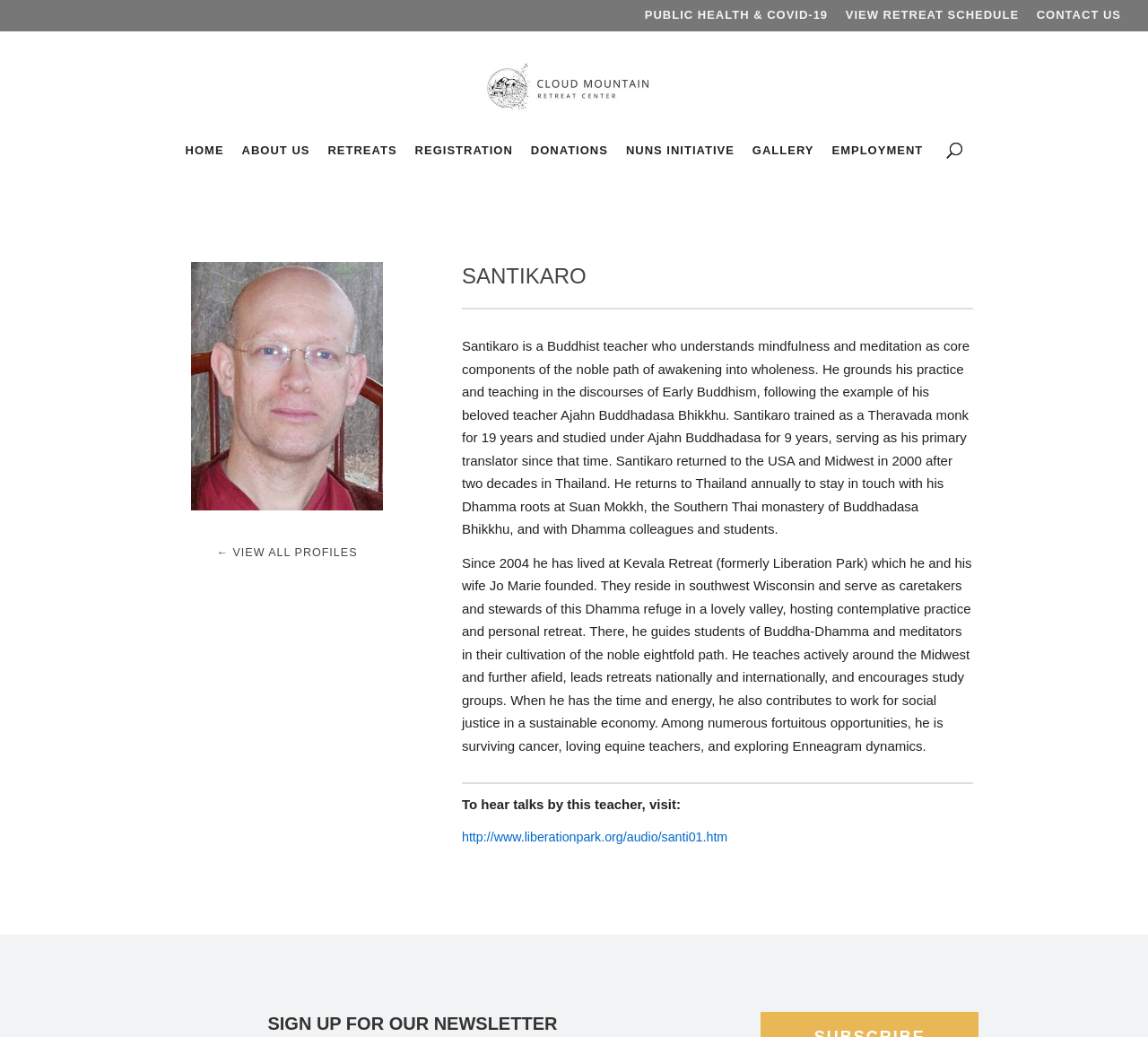What is the link to hear talks by Santikaro?
Using the image as a reference, give an elaborate response to the question.

I found the answer by looking at the link element with the text 'http://www.liberationpark.org/audio/santi01.htm' which is a child element of the root element. This link element has a bounding box coordinate of [0.402, 0.8, 0.634, 0.814].